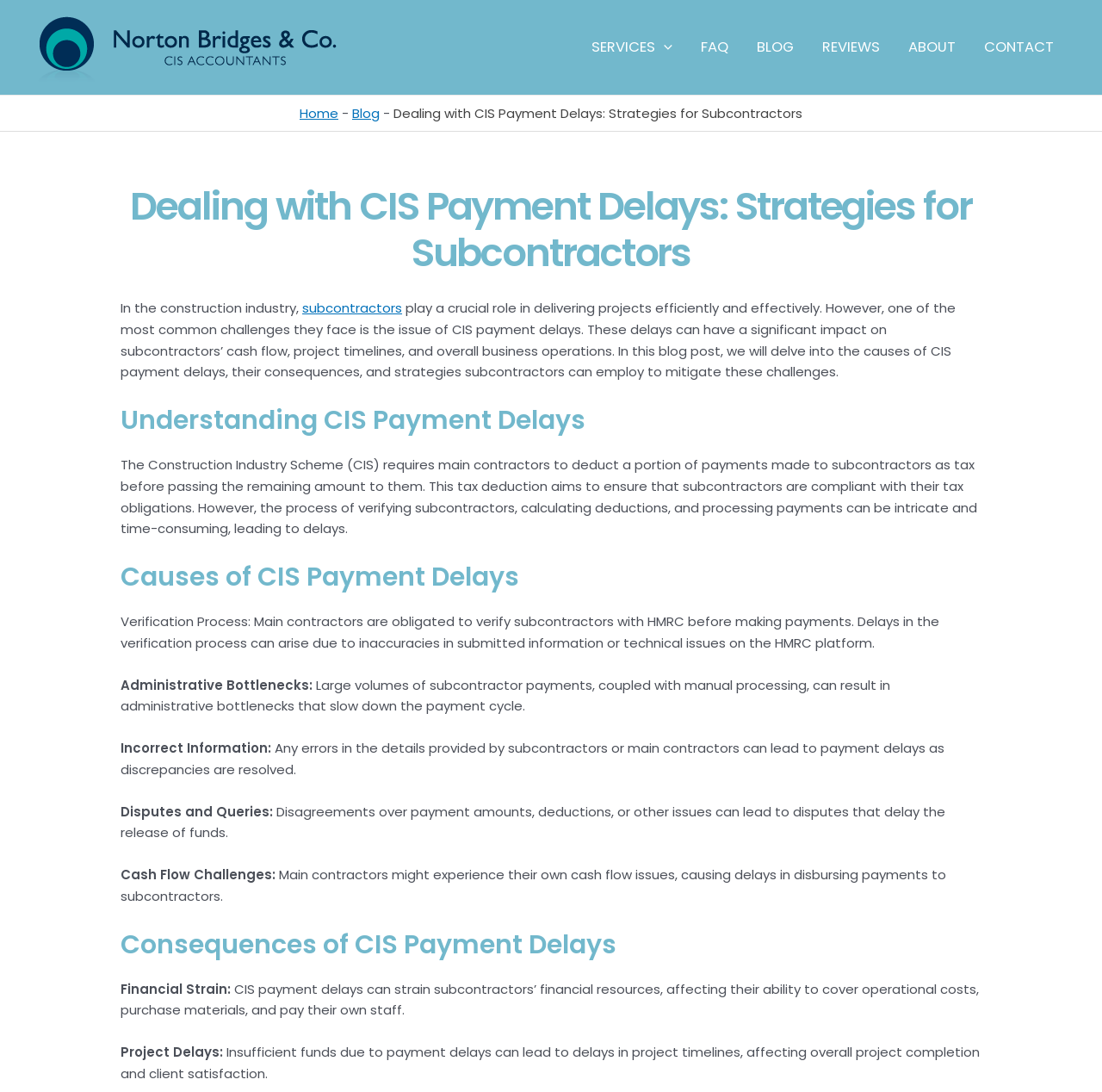Using the information in the image, could you please answer the following question in detail:
What is the purpose of the Construction Industry Scheme (CIS)?

I found this information in the paragraph that explains the CIS payment process, where it is mentioned that the CIS requires main contractors to deduct a portion of payments made to subcontractors as tax before passing the remaining amount to them, aiming to ensure that subcontractors are compliant with their tax obligations.